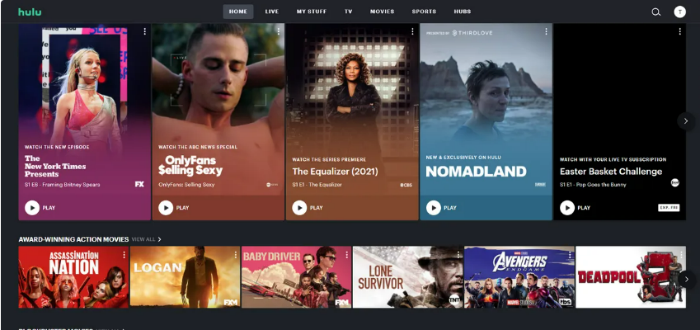What is the design aesthetic of Hulu's interface?
Based on the screenshot, provide a one-word or short-phrase response.

Sleek and modern